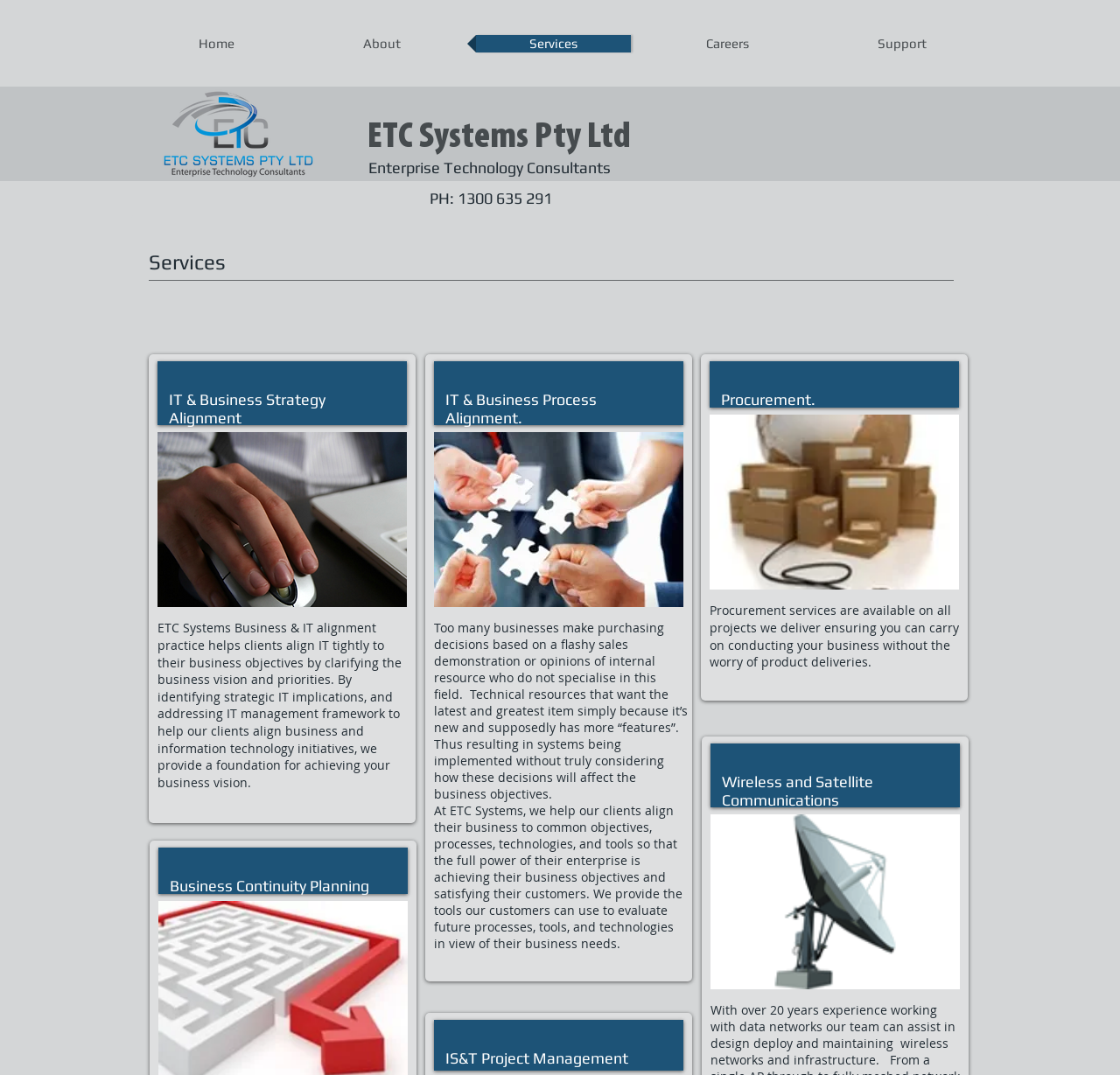Provide a brief response to the question using a single word or phrase: 
What is the company name?

ETC Systems Pty Ltd